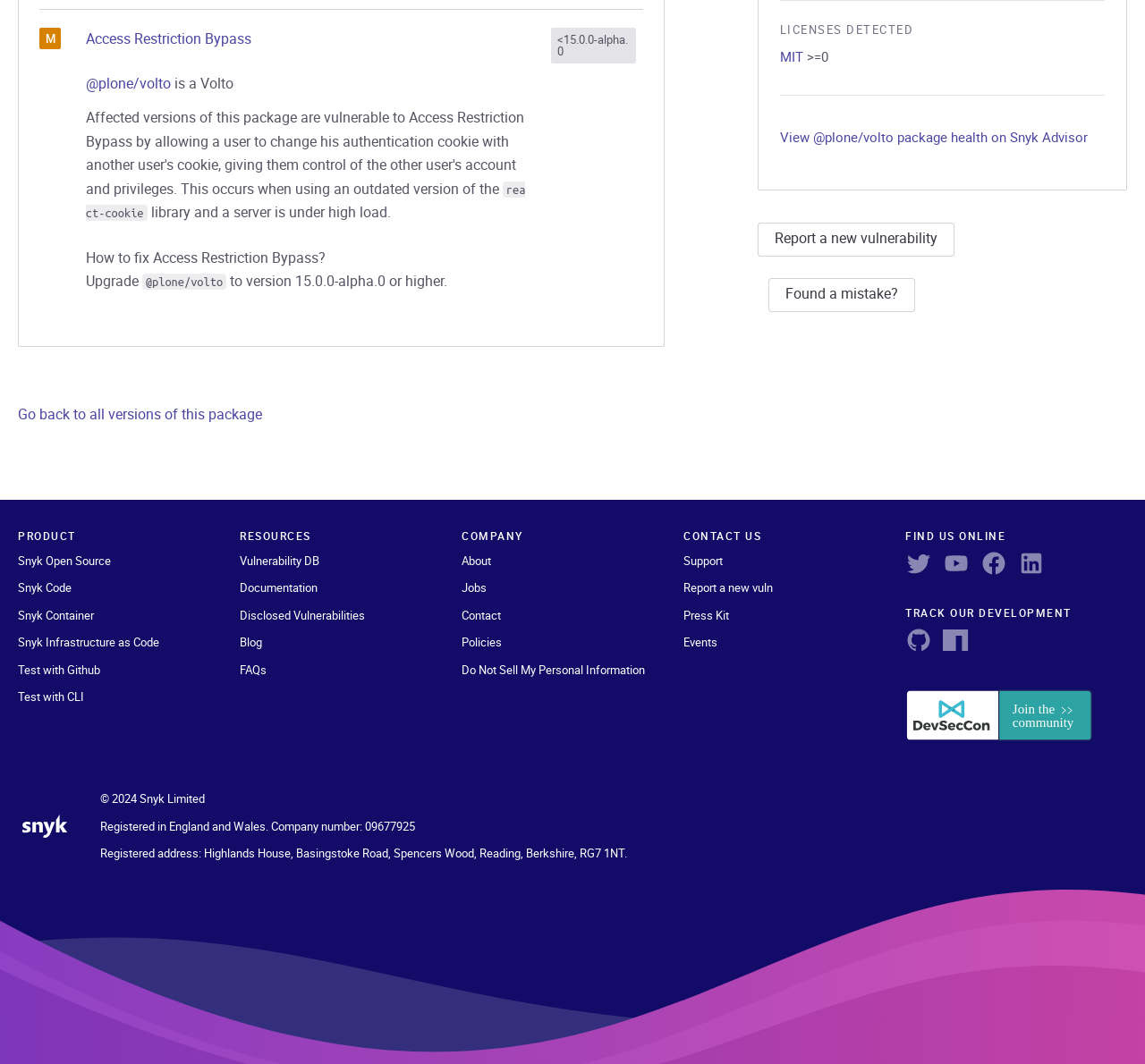Using the description: "MIT", determine the UI element's bounding box coordinates. Ensure the coordinates are in the format of four float numbers between 0 and 1, i.e., [left, top, right, bottom].

[0.681, 0.045, 0.701, 0.061]